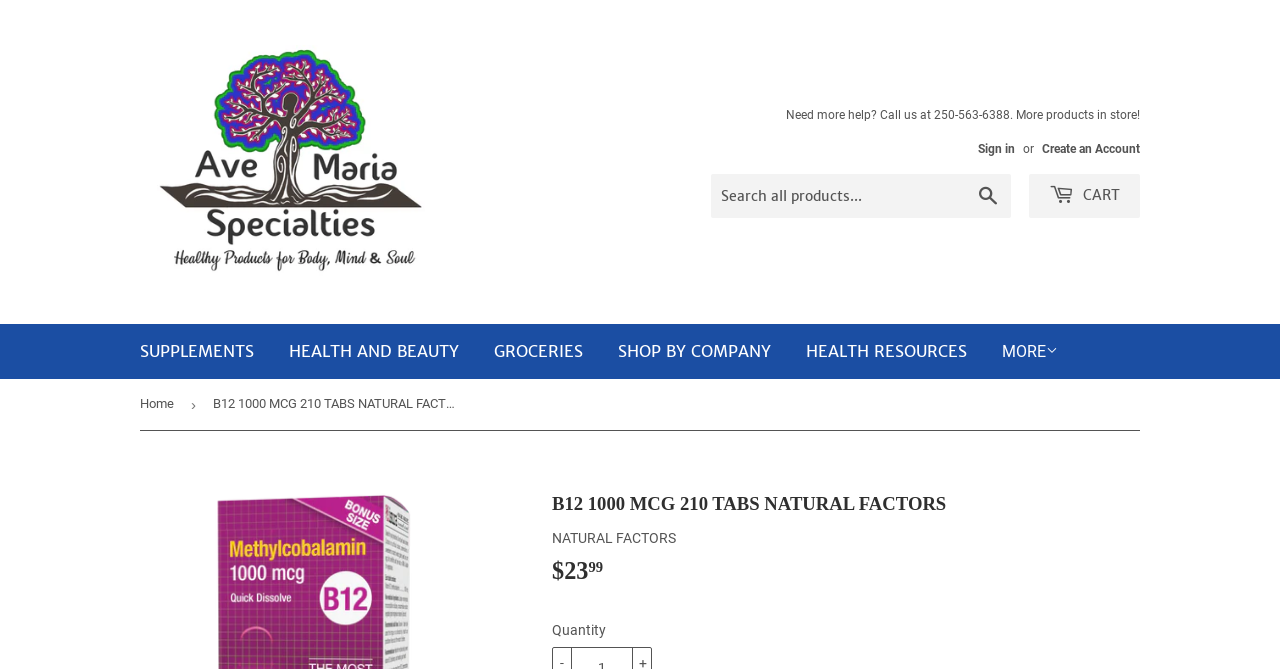Locate the bounding box of the UI element described in the following text: "Sign in".

[0.764, 0.212, 0.793, 0.233]